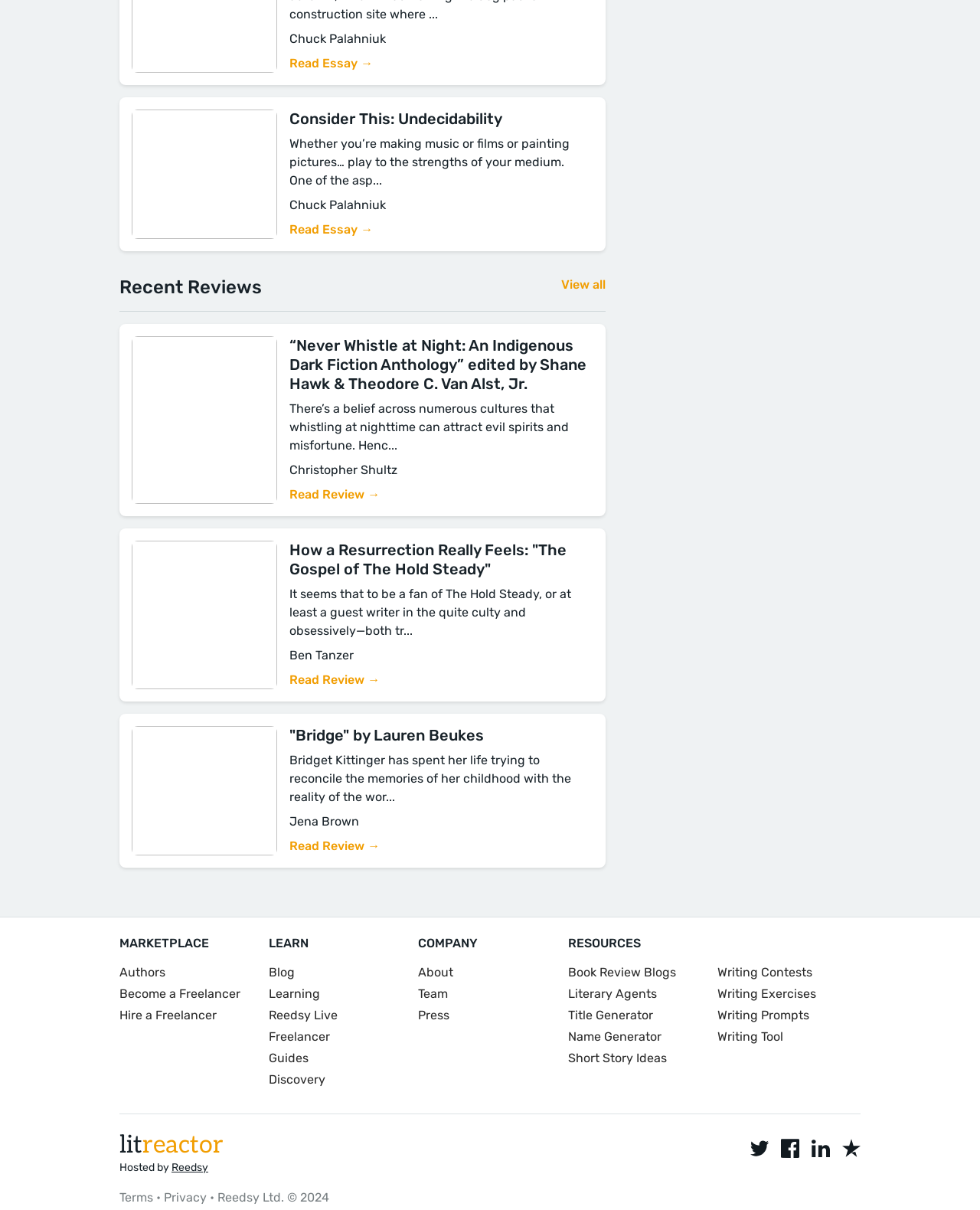What social media platforms are linked at the bottom of the webpage?
Examine the image closely and answer the question with as much detail as possible.

The social media platforms linked at the bottom of the webpage are Twitter, Facebook, and LinkedIn, as indicated by the image elements with the corresponding platform names.